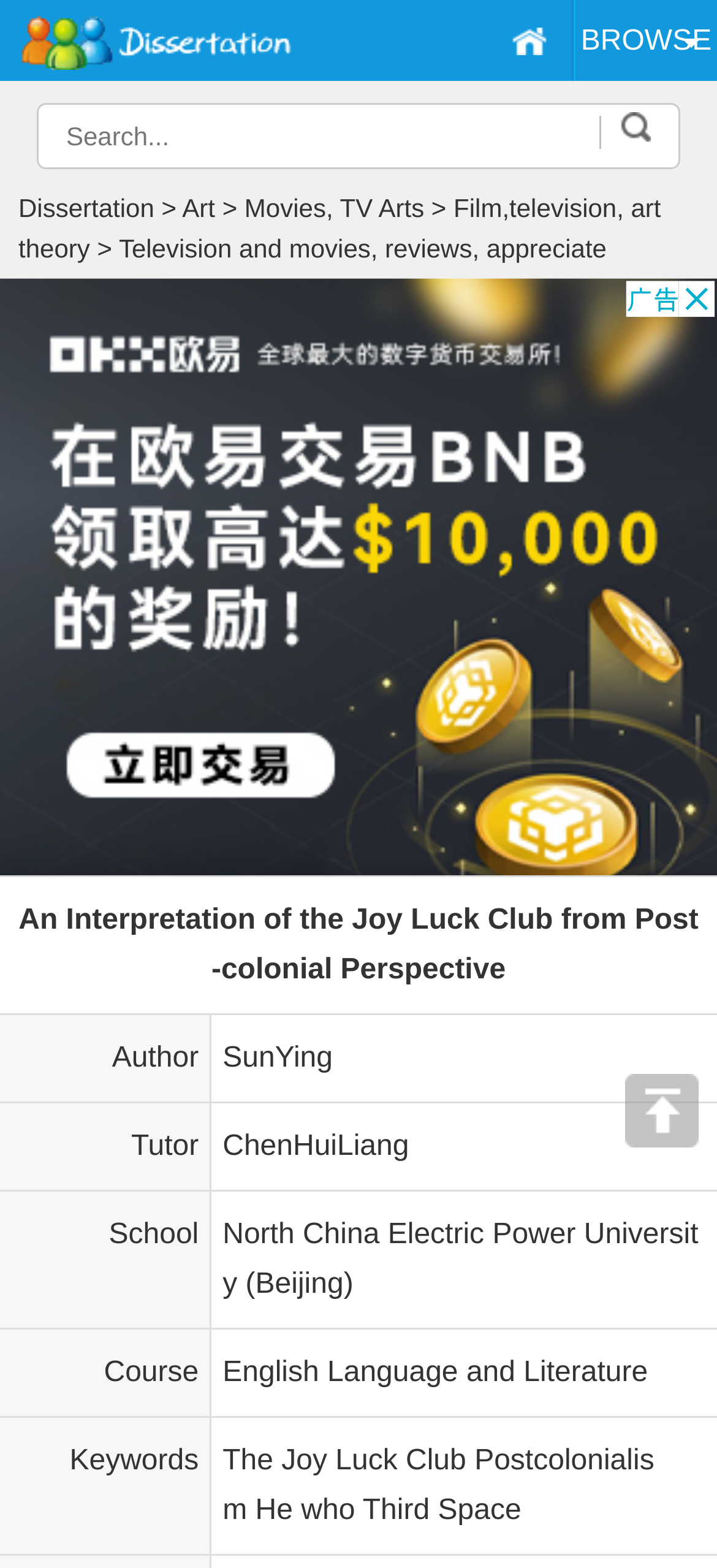Respond to the following question using a concise word or phrase: 
What is the school of the dissertation?

North China Electric Power University (Beijing)